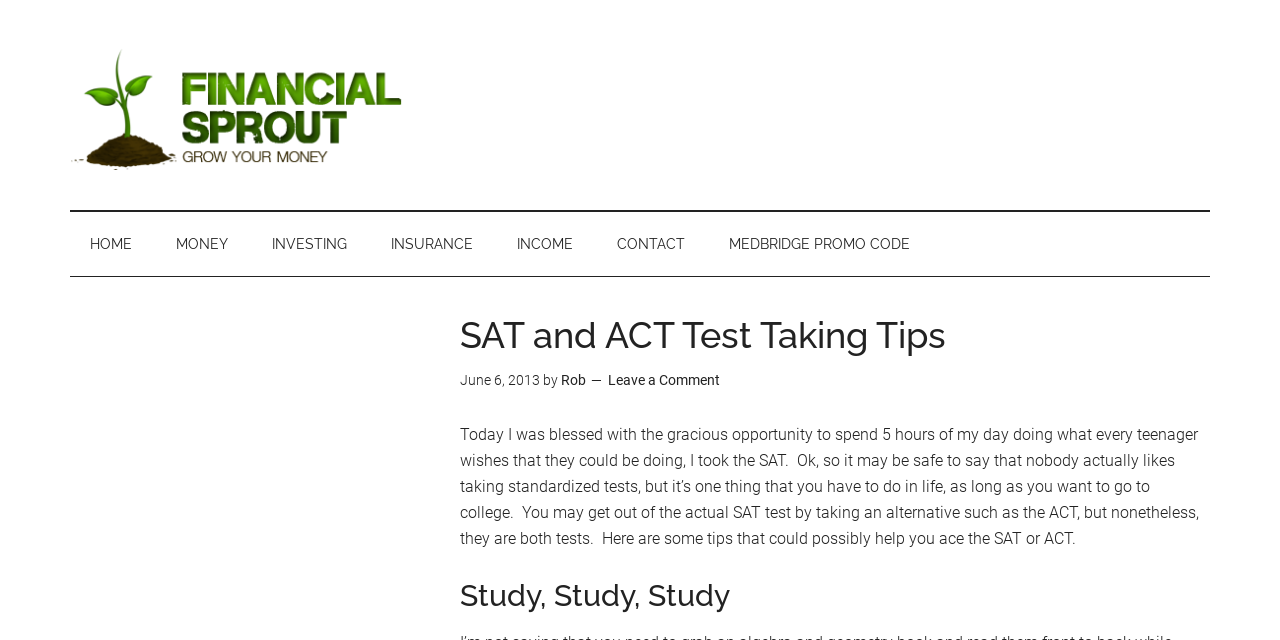What is the main topic of the article?
From the screenshot, supply a one-word or short-phrase answer.

SAT and ACT test taking tips